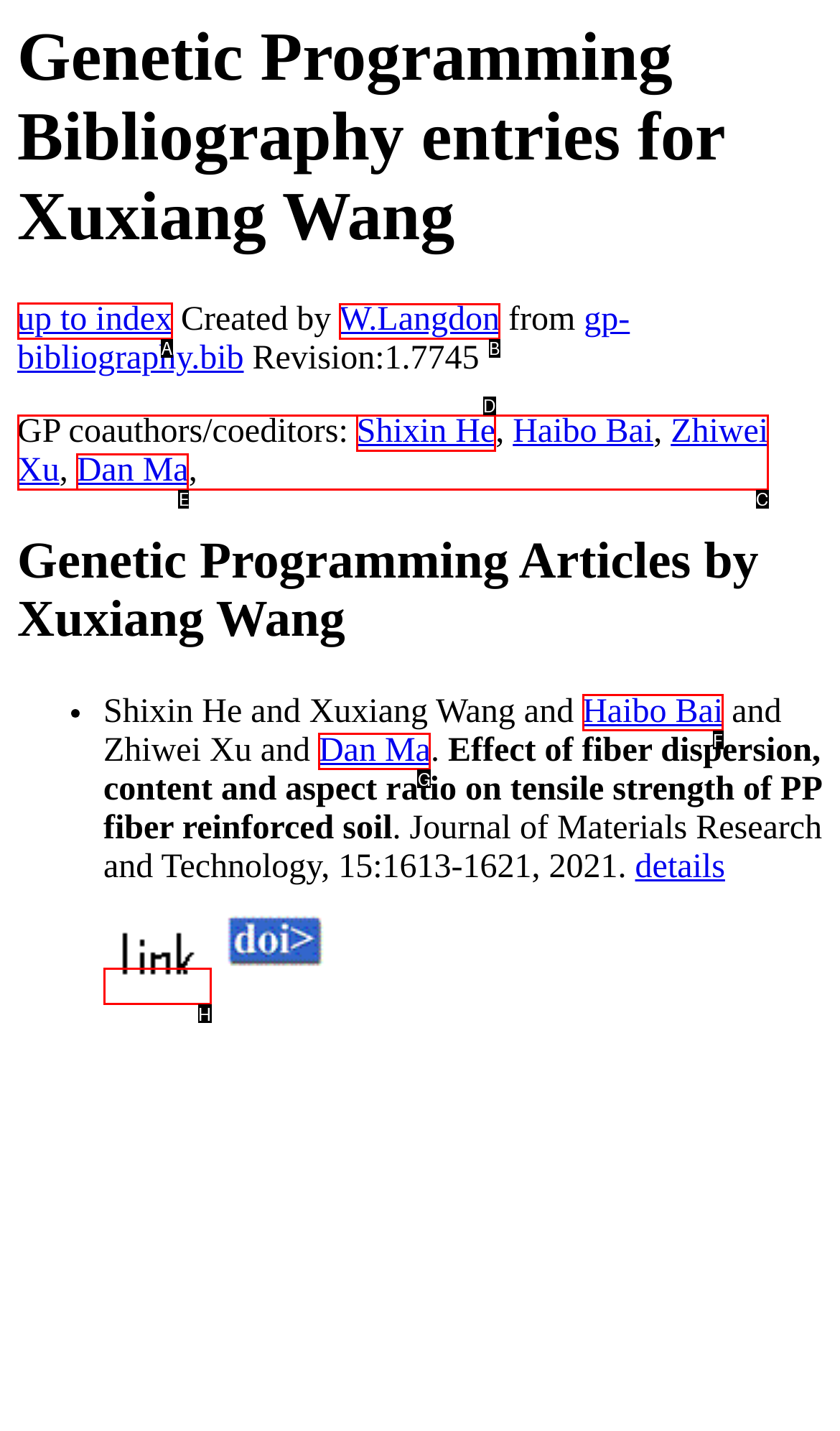Which HTML element should be clicked to perform the following task: visit W.Langdon's page
Reply with the letter of the appropriate option.

B